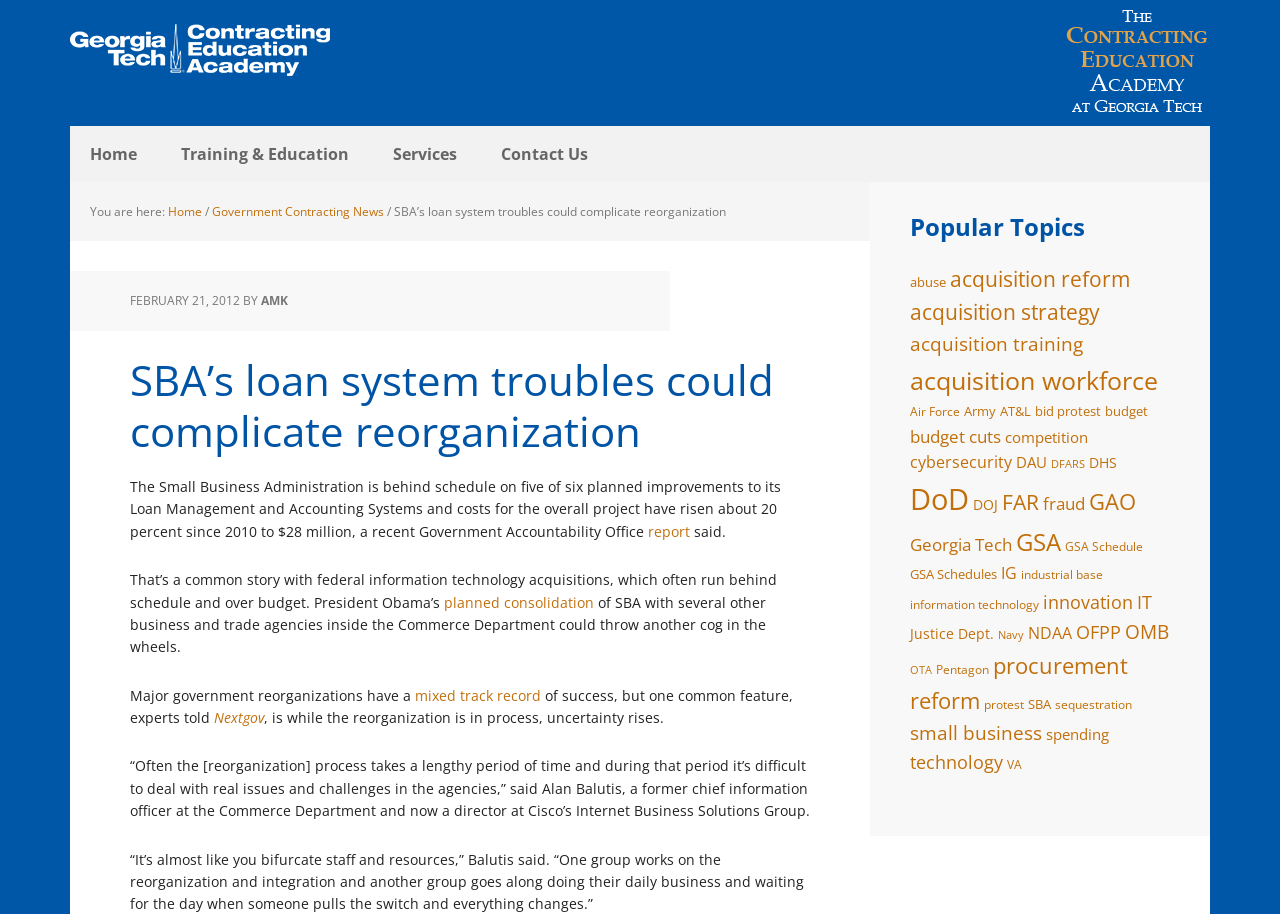What is the title of the article?
Using the image as a reference, answer the question in detail.

I found the answer by looking at the main content area of the webpage, where the title of the article is displayed in a large font size.